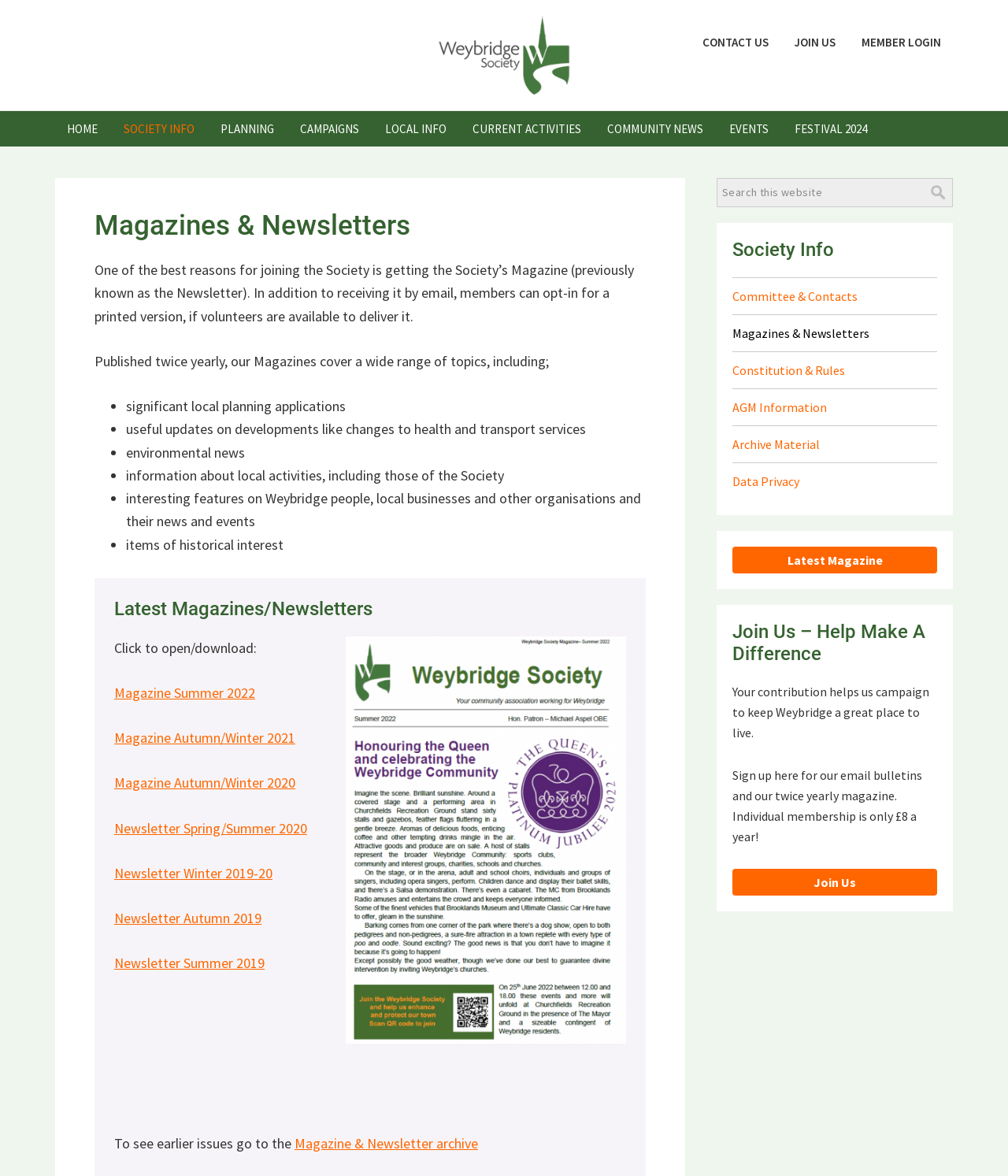Locate the bounding box coordinates of the area to click to fulfill this instruction: "Go to the Home page". The bounding box should be presented as four float numbers between 0 and 1, in the order [left, top, right, bottom].

None